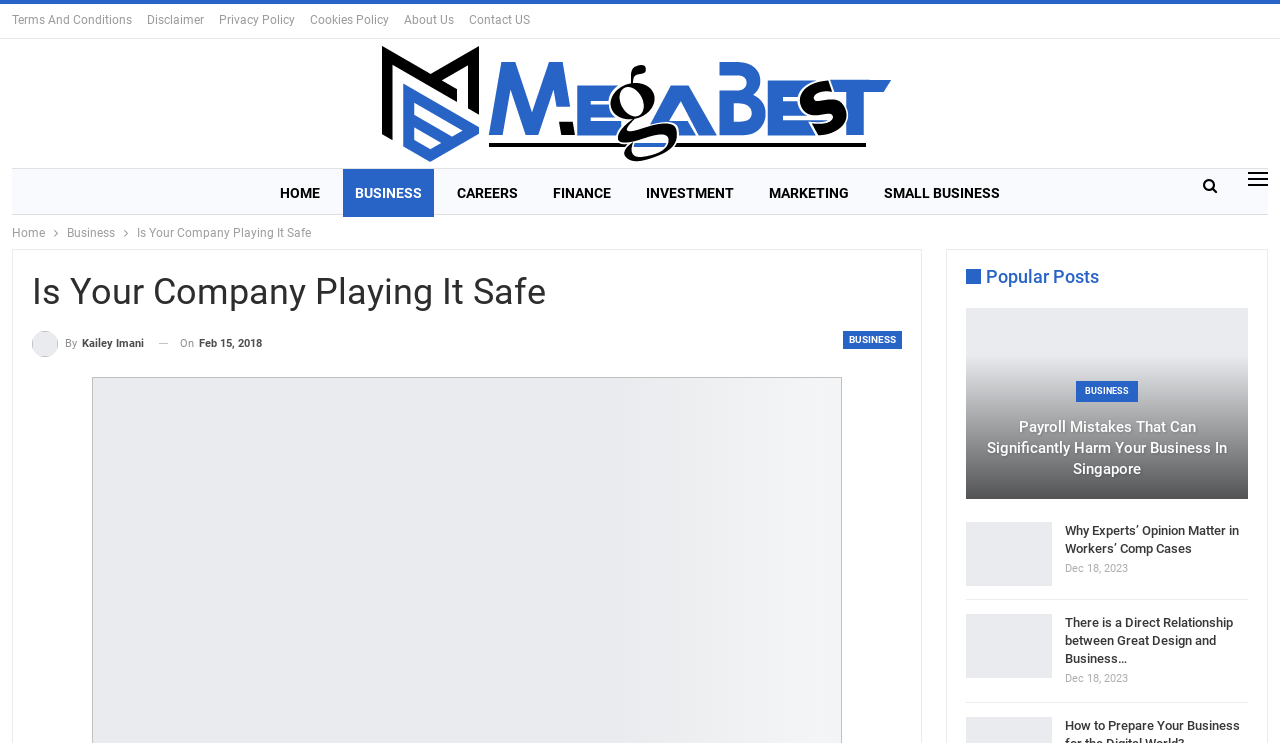Indicate the bounding box coordinates of the element that must be clicked to execute the instruction: "view business page". The coordinates should be given as four float numbers between 0 and 1, i.e., [left, top, right, bottom].

[0.268, 0.227, 0.339, 0.292]